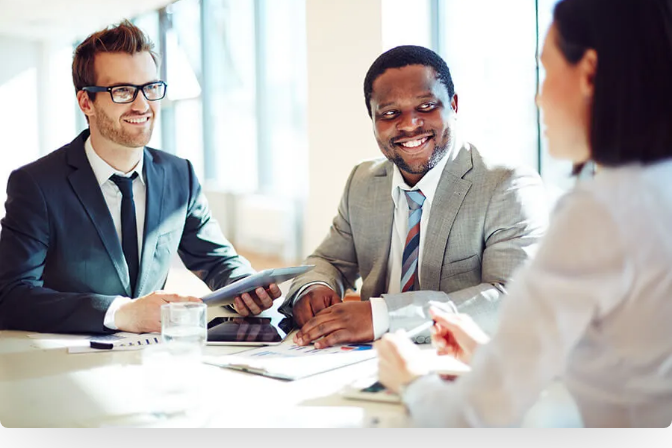Explain the image in a detailed and thorough manner.

In a bright and modern office setting, three professionals engage in a collaborative discussion around a table. On the left, a man in a black suit with a tie smiles while holding a tablet, showcasing an approachable demeanor. Across from him, a man in a light gray suit gestures animatedly, exuding confidence and enthusiasm, as he speaks to a woman on the right. The woman, dressed in a white blouse, appears to be actively listening and taking notes. The large windows in the background allow natural light to flood the room, enhancing the uplifting atmosphere of their meeting. This image captures a moment of teamwork and ethical dialogue in a nonprofit consulting environment, reflecting the challenges and opportunities within the sector.